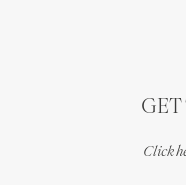Describe the image with as much detail as possible.

The image features a clean and minimalist design with the prominent text "GET IN TOUCH" showcased in a bold, elegant font. Below this, a smaller, more delicate phrase reads "Click here," encouraging viewers to take action. The background is simple and unobtrusive, allowing the message to stand out clearly. This layout suggests a focus on fostering connection and engagement, making it an inviting prompt for visitors to reach out or explore further options, likely related to photography services or inquiries.